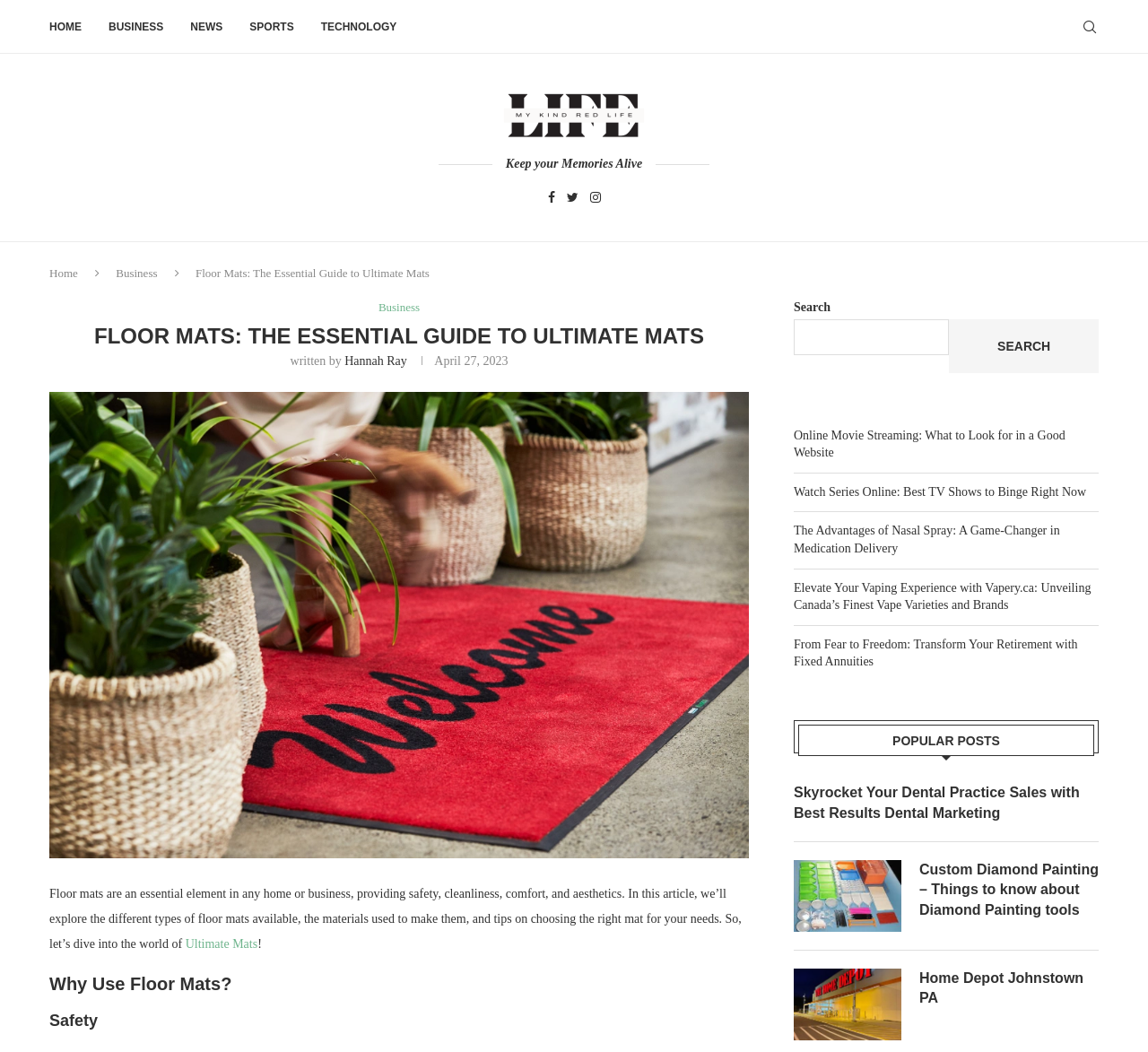What is the title of the section after 'Why Use Floor Mats?'
Answer briefly with a single word or phrase based on the image.

Safety